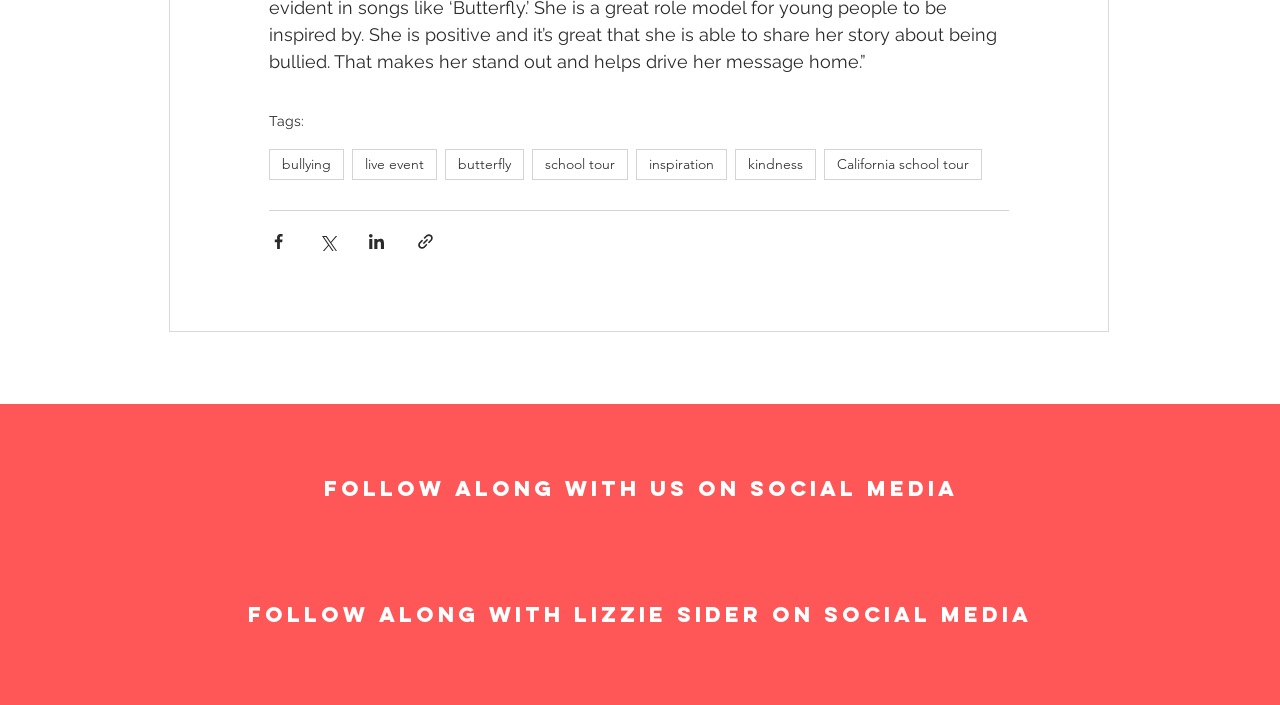How many headings are there on the webpage?
Kindly answer the question with as much detail as you can.

I counted the number of headings on the webpage and found that there are three headings: 'Tags:', 'follow along with us on social media', and 'follow along with Lizzie Sider on social media'.